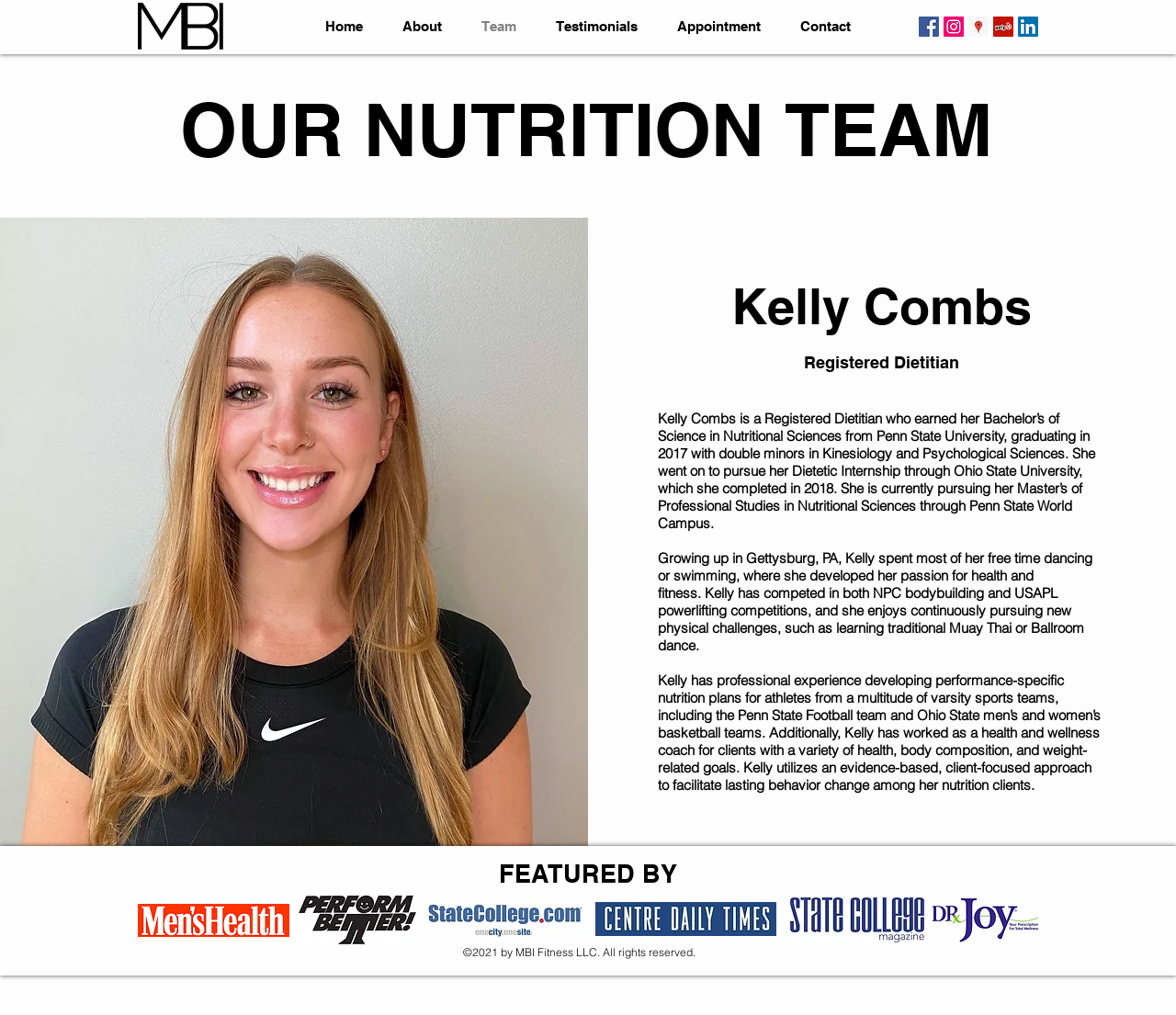Determine the bounding box coordinates for the UI element matching this description: "aria-label="Google Places Social Icon"".

[0.823, 0.016, 0.841, 0.036]